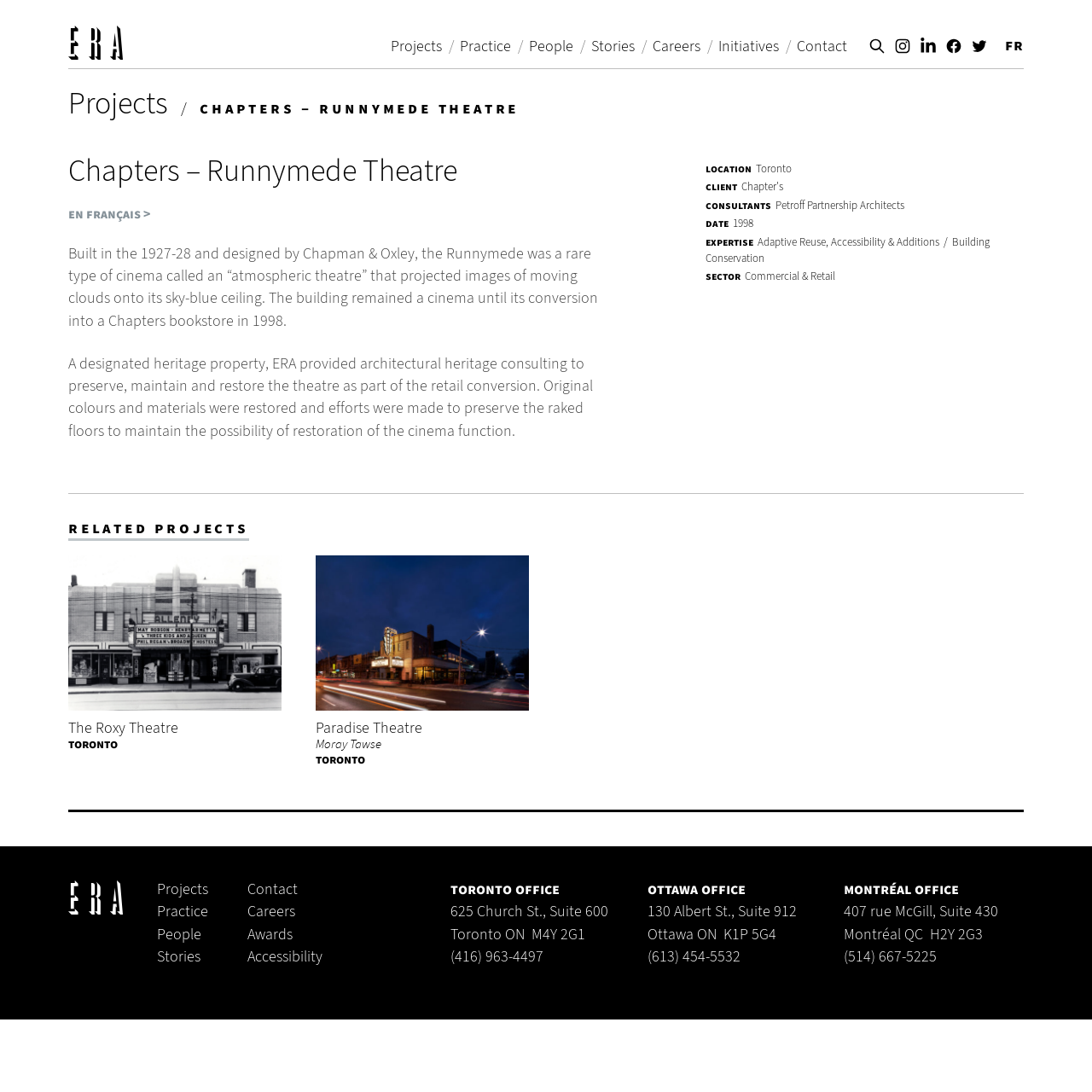Please determine the bounding box coordinates of the area that needs to be clicked to complete this task: 'view the 'Paradise Theatre' project'. The coordinates must be four float numbers between 0 and 1, formatted as [left, top, right, bottom].

[0.289, 0.659, 0.484, 0.675]